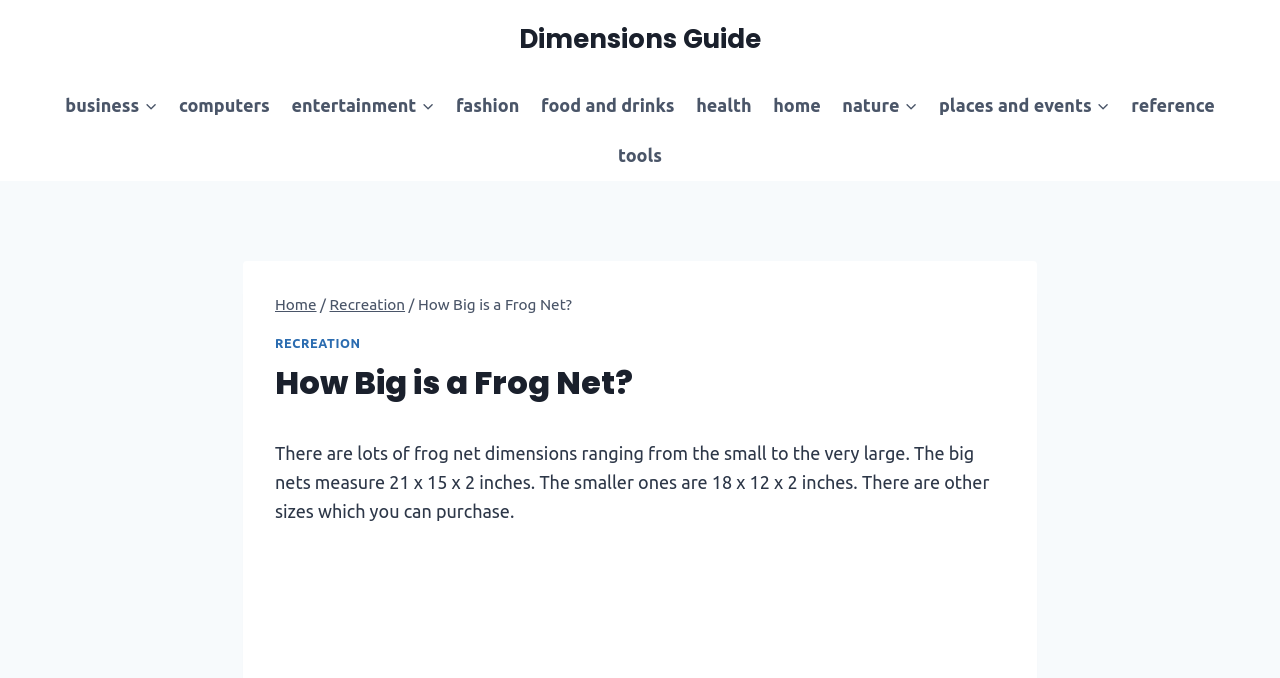Write an elaborate caption that captures the essence of the webpage.

The webpage is about the dimensions of a frog net, with a primary focus on providing a guide to its size. At the top, there is a link to a "Dimensions Guide" situated roughly in the middle of the page. Below this, a primary navigation menu spans across the page, containing various categories such as "Business", "Computers", "Entertainment", and more. Each category has a corresponding link, and some have an expandable child menu indicated by a button.

On the left side of the page, there is a breadcrumbs navigation section, which displays the page's hierarchy, starting from "Home" and leading to the current page, "How Big is a Frog Net?". Below this, there is a heading that repeats the title "How Big is a Frog Net?".

The main content of the page is a paragraph of text that explains the different dimensions of frog nets, ranging from small to large. The text is situated in the middle of the page and takes up a significant amount of space. The dimensions mentioned include 21 x 15 x 2 inches for the larger nets and 18 x 12 x 2 inches for the smaller ones.